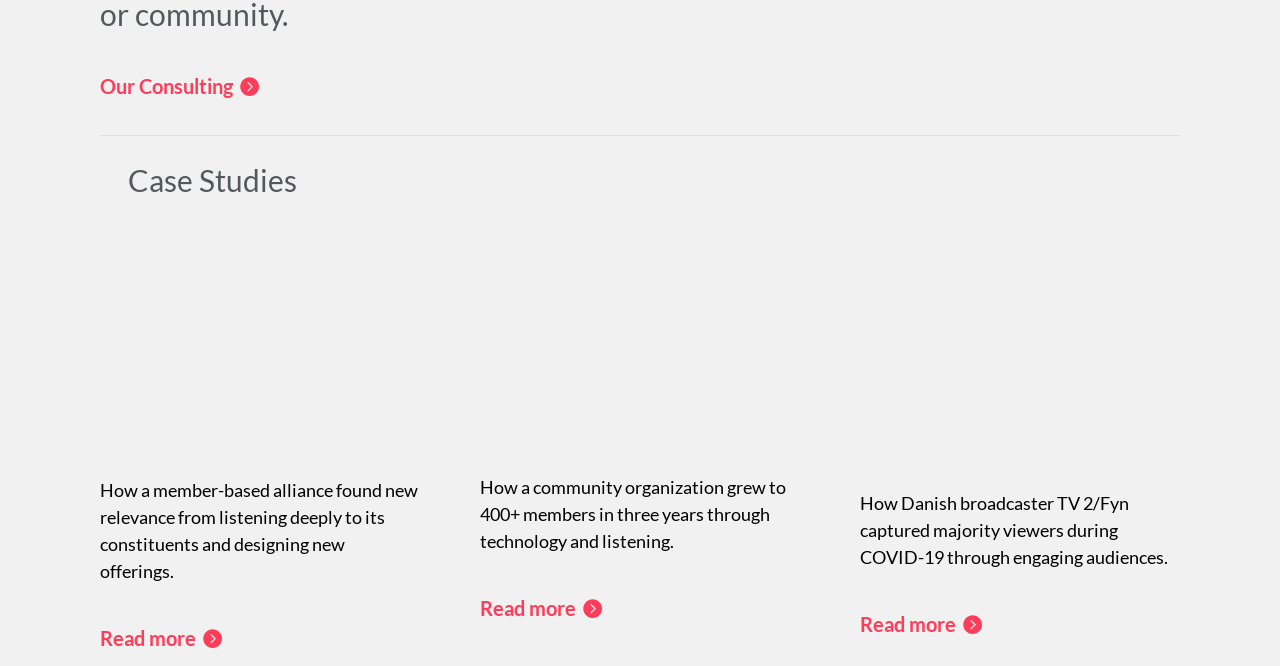Analyze the image and give a detailed response to the question:
What is the theme of the case studies?

The case studies presented on this page are related to growth and engagement, with each study describing how an organization achieved growth or engagement through various means. This can be inferred from the descriptive text of each case study.